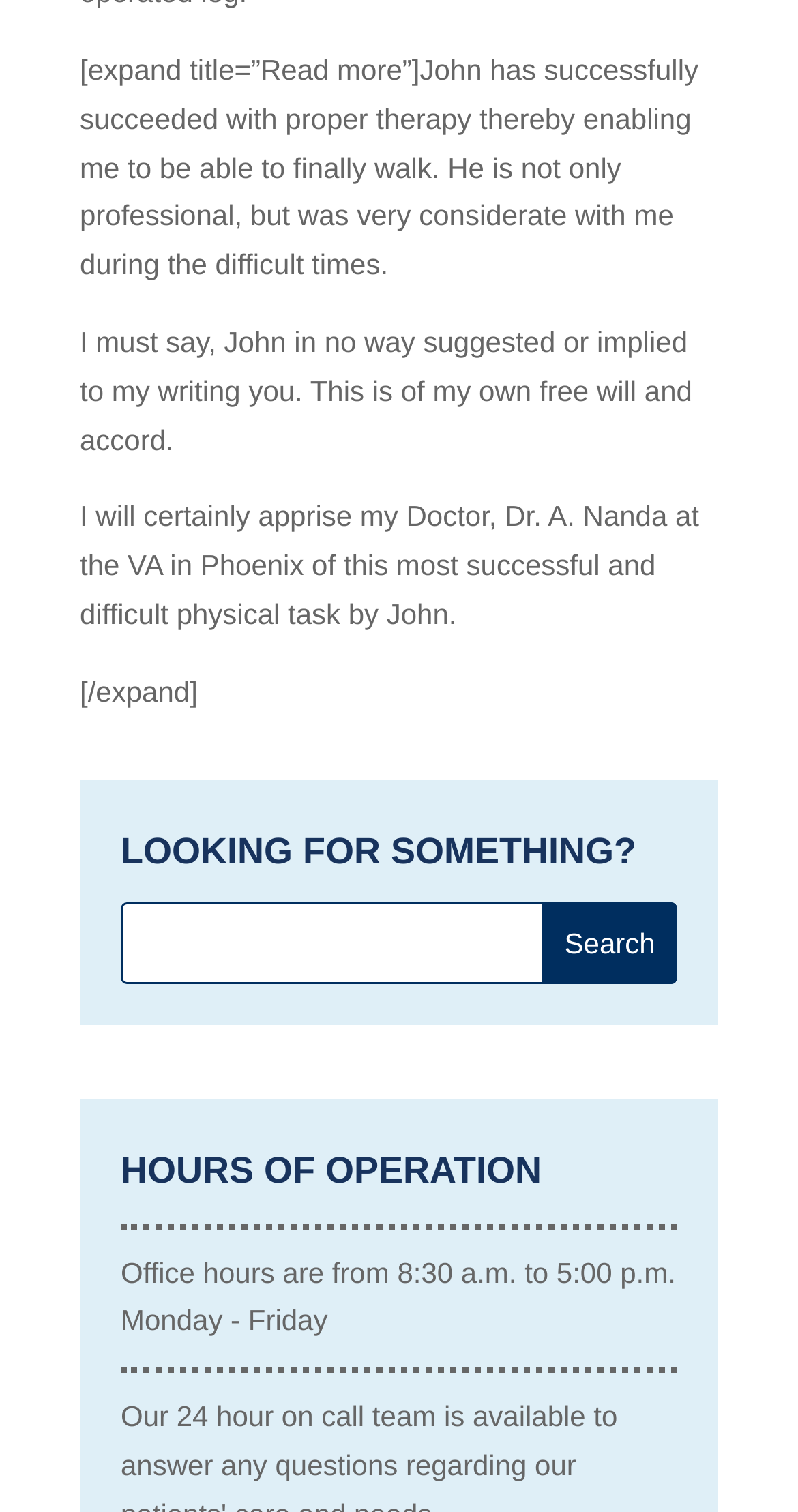What is the purpose of the search bar?
Using the picture, provide a one-word or short phrase answer.

To find something